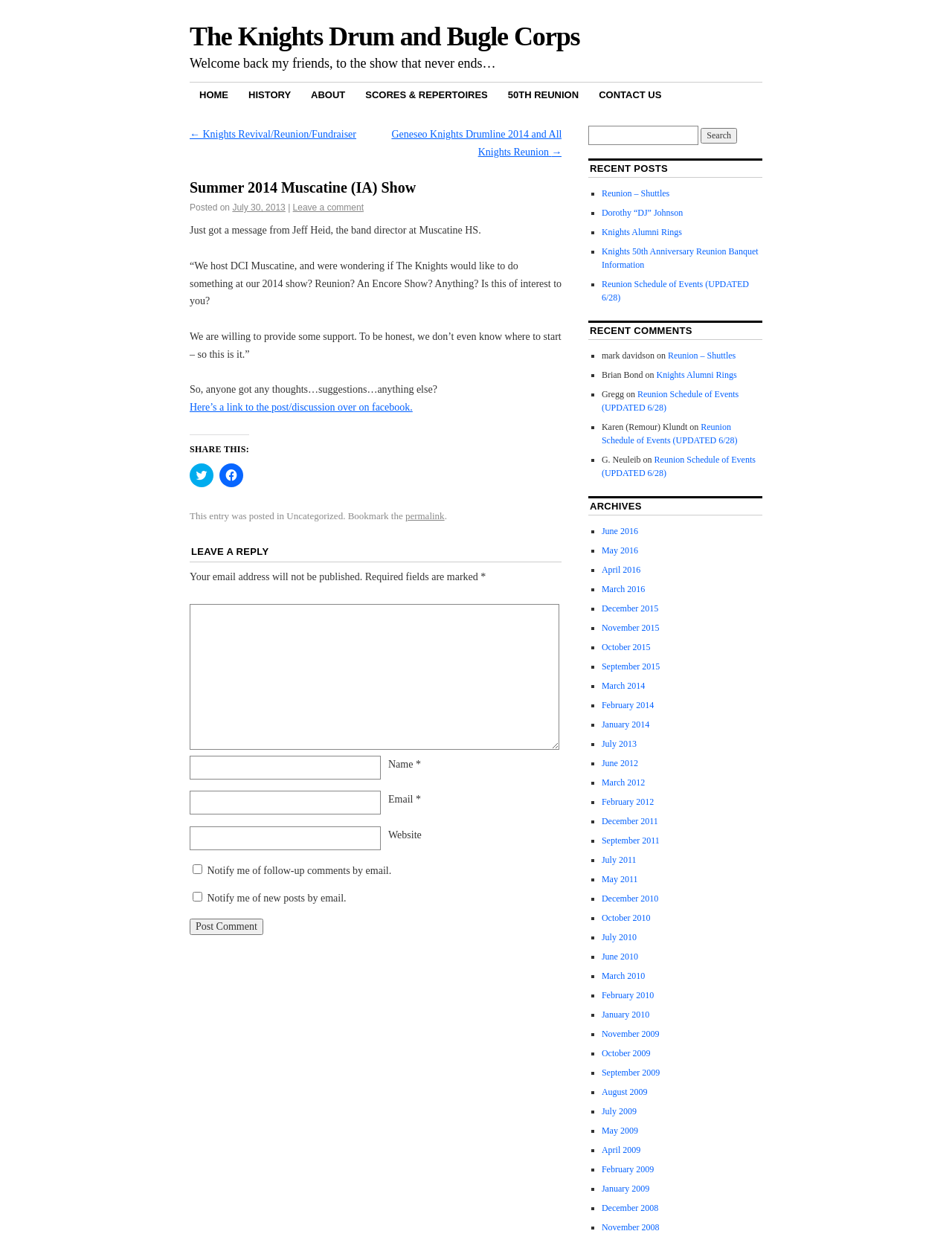Please identify the bounding box coordinates of the element I should click to complete this instruction: 'Check 'Privacy policy''. The coordinates should be given as four float numbers between 0 and 1, like this: [left, top, right, bottom].

None